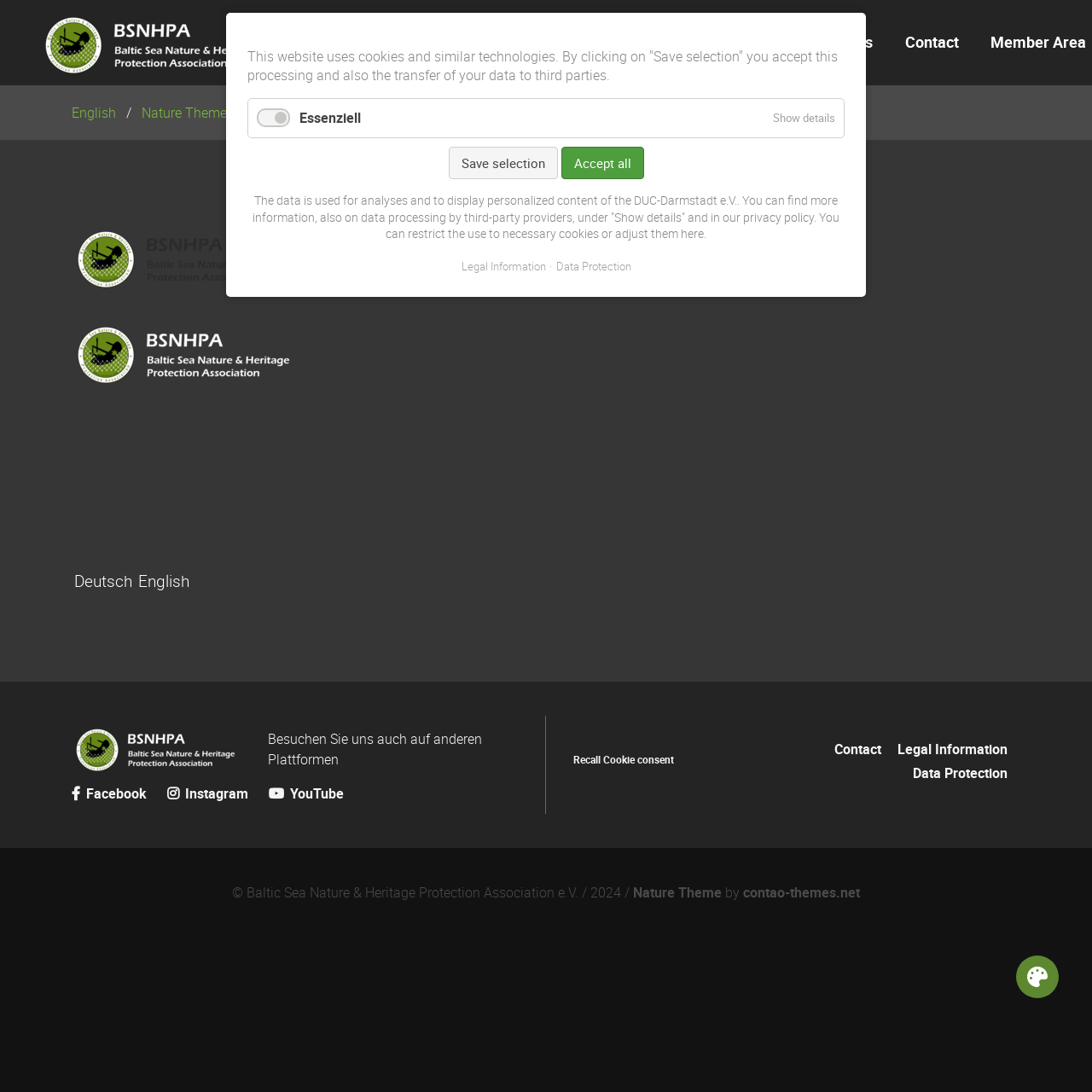Select the bounding box coordinates of the element I need to click to carry out the following instruction: "Visit Facebook page".

[0.066, 0.718, 0.153, 0.735]